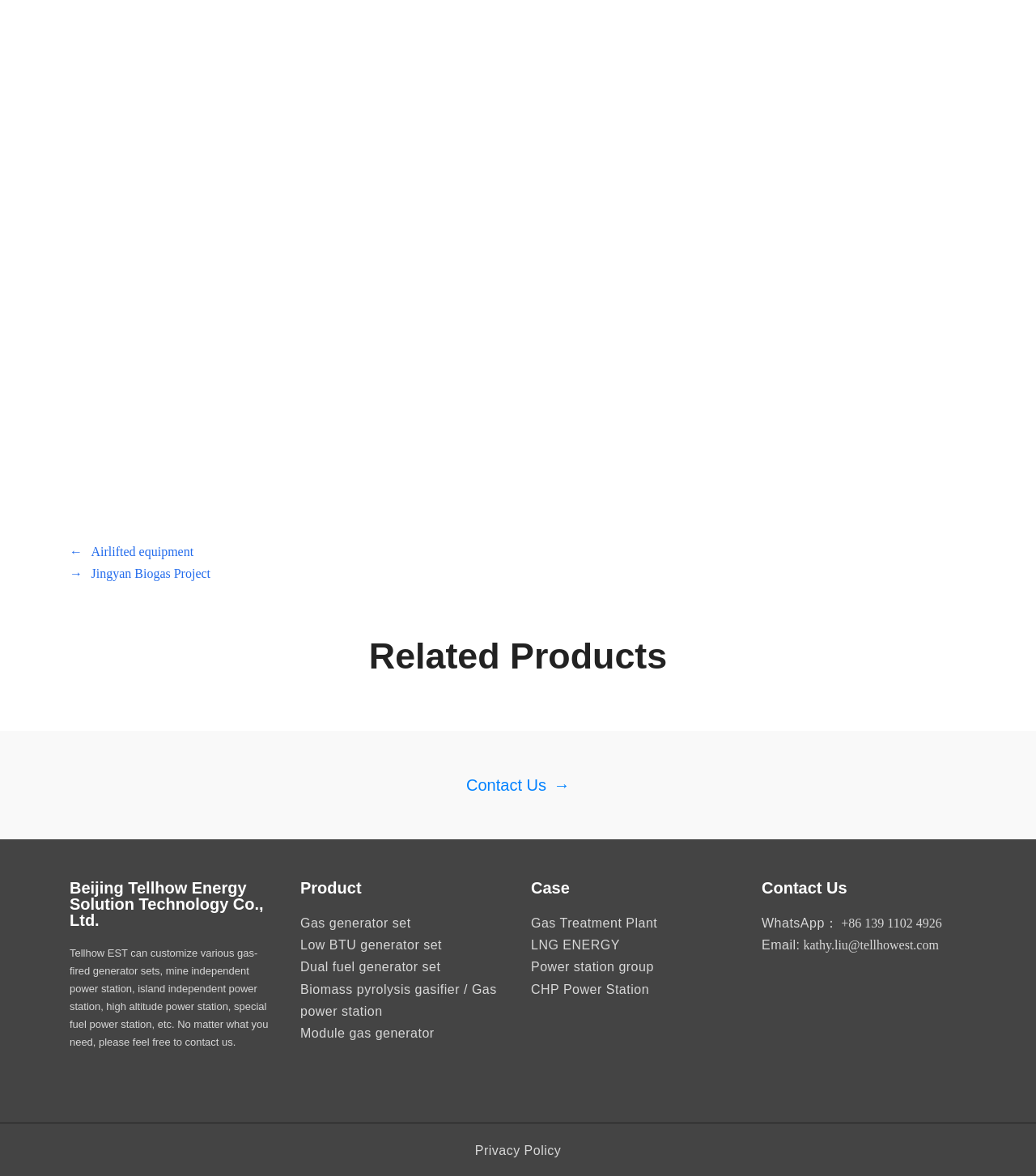Based on the image, give a detailed response to the question: How to contact the company via WhatsApp?

The WhatsApp contact number can be found in the link element with the text '+86 139 1102 4926' located under the 'Contact Us' heading. This suggests that the company can be contacted via WhatsApp using this number.